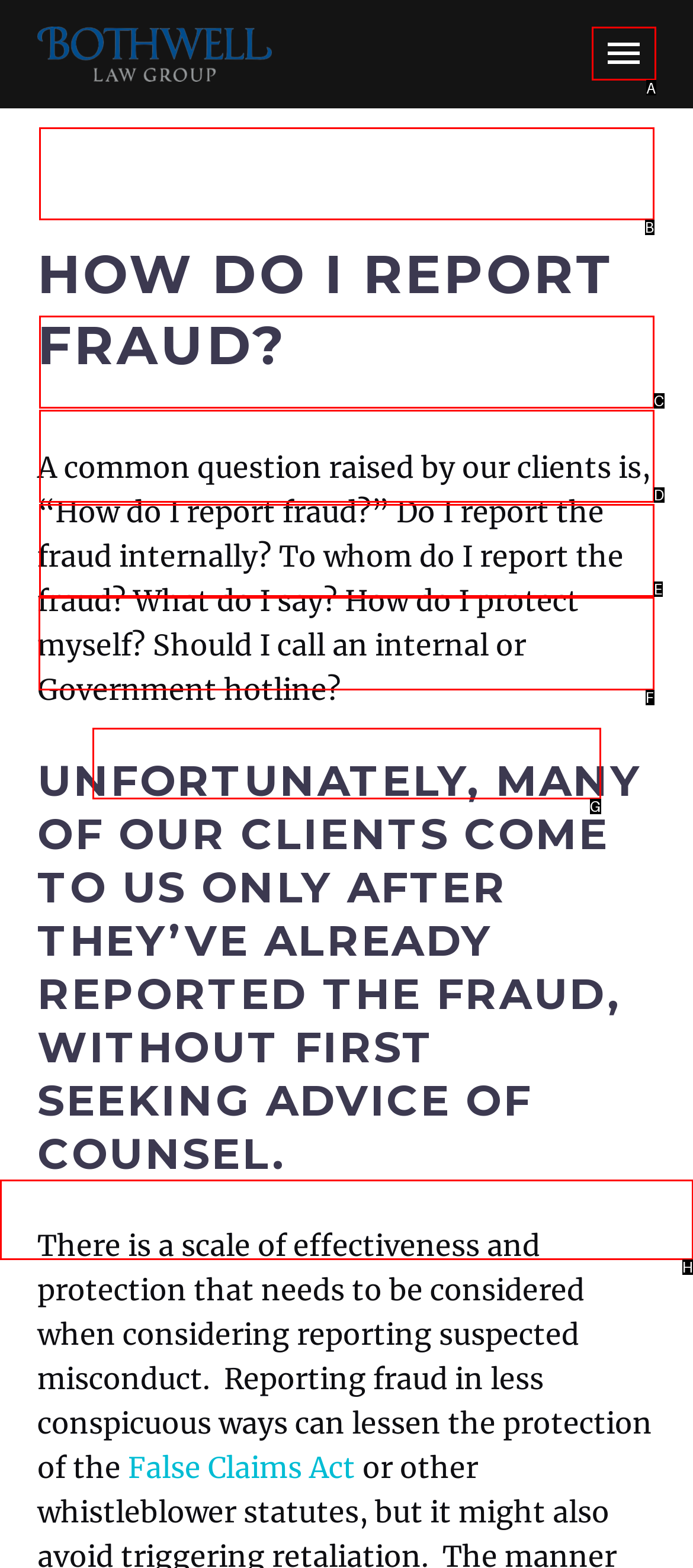Determine the letter of the element I should select to fulfill the following instruction: Click the 'Contact Us' link. Just provide the letter.

F